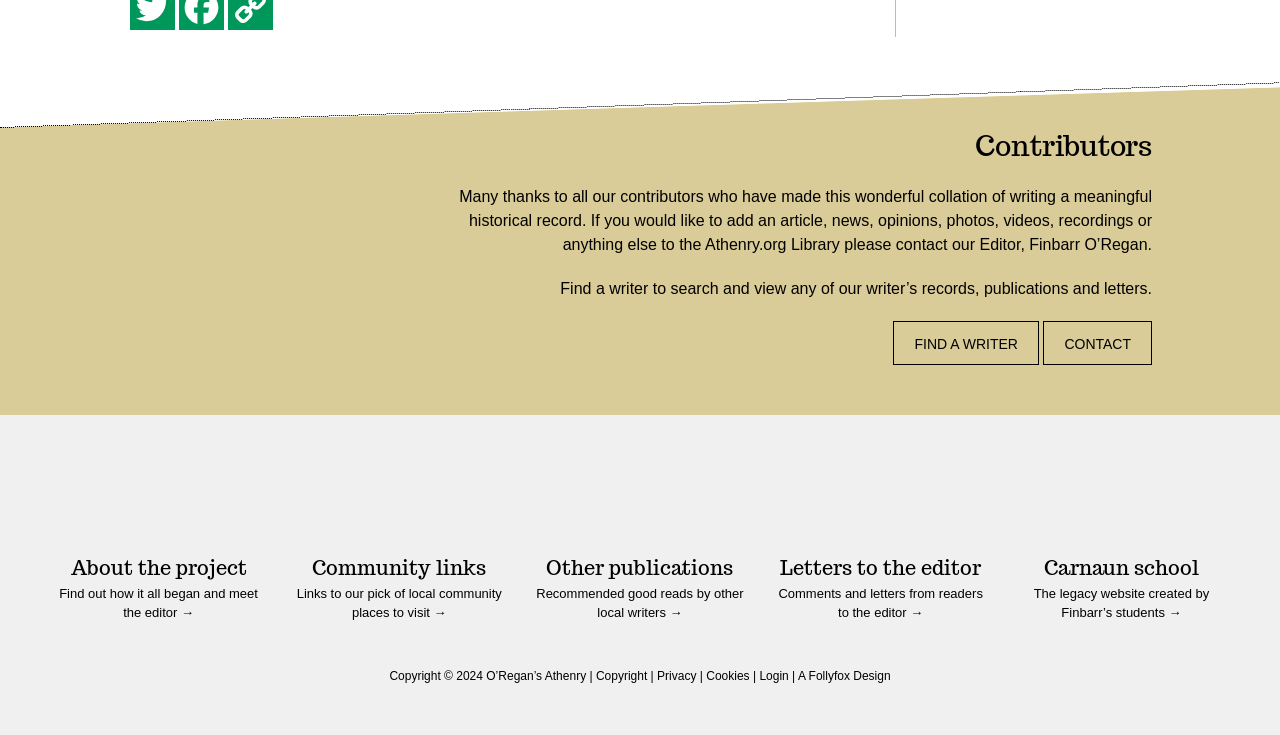Identify the bounding box for the UI element specified in this description: "Find a writer". The coordinates must be four float numbers between 0 and 1, formatted as [left, top, right, bottom].

[0.698, 0.436, 0.812, 0.496]